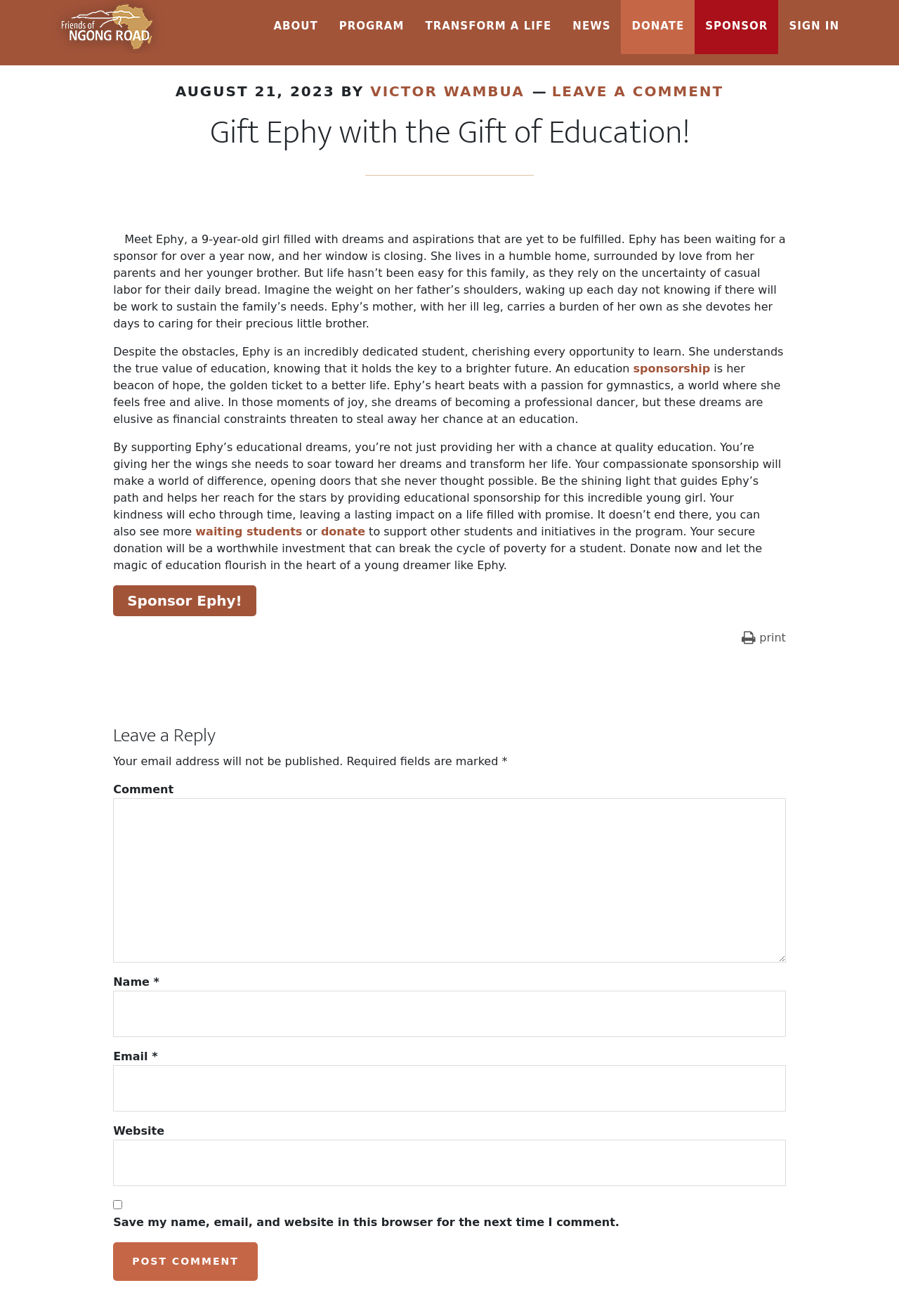Predict the bounding box of the UI element based on the description: "parent_node: Email * aria-describedby="email-notes" name="email"". The coordinates should be four float numbers between 0 and 1, formatted as [left, top, right, bottom].

[0.126, 0.809, 0.874, 0.844]